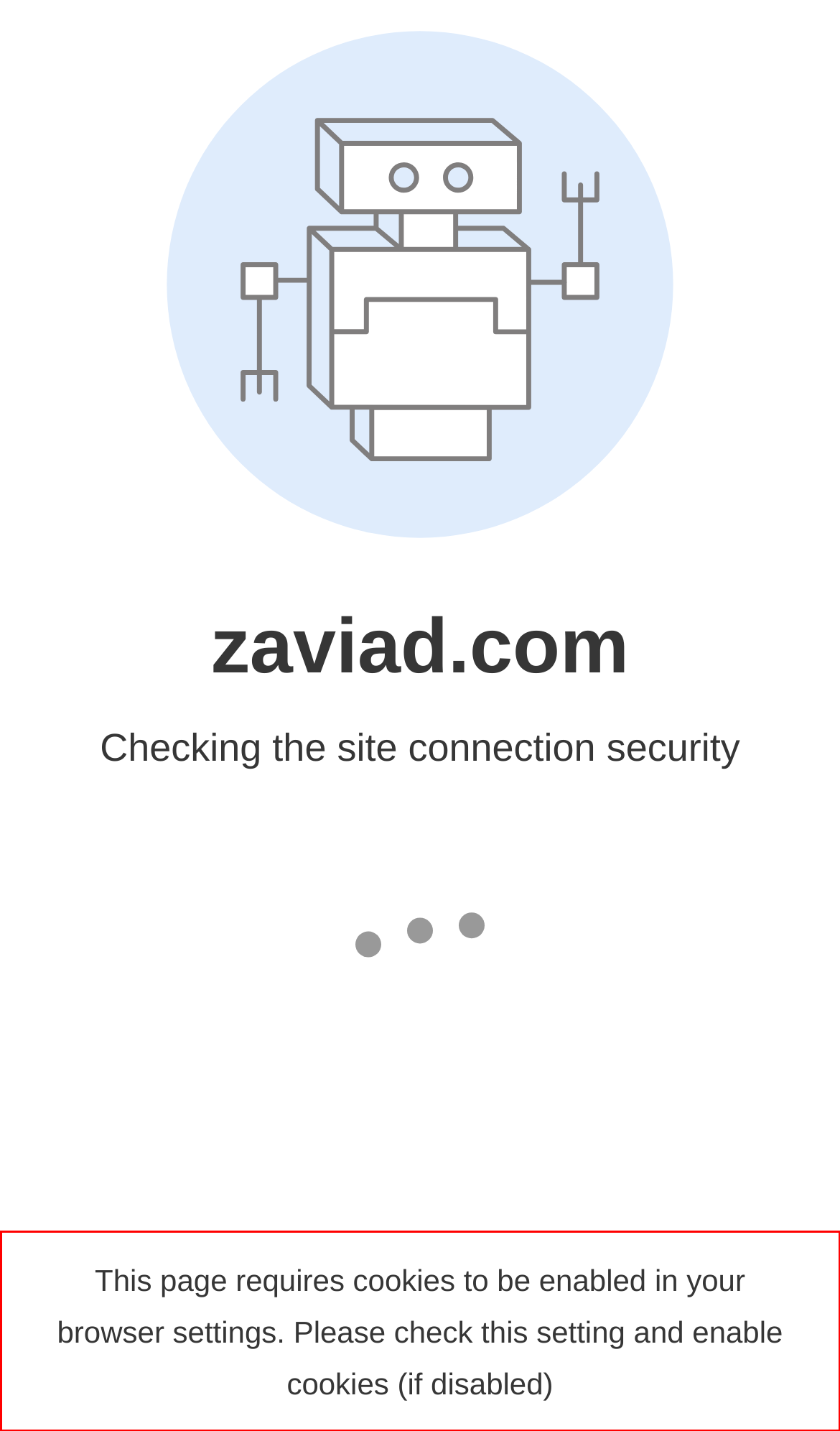Examine the webpage screenshot and use OCR to obtain the text inside the red bounding box.

This page requires cookies to be enabled in your browser settings. Please check this setting and enable cookies (if disabled)